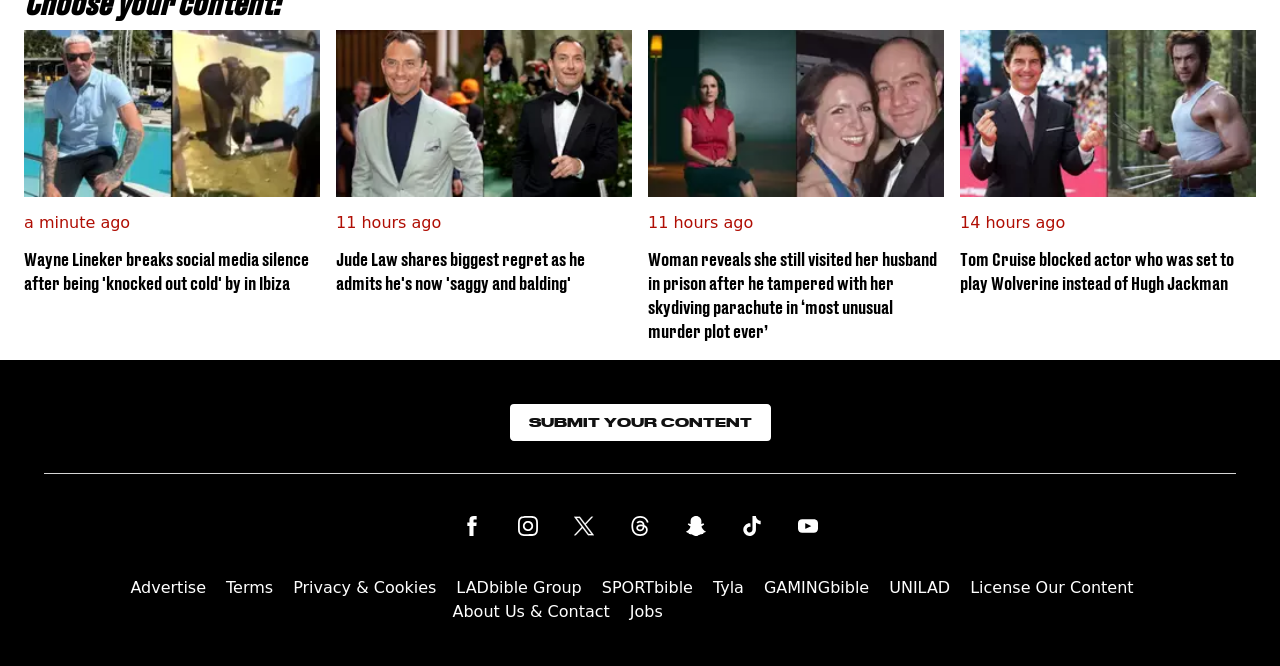Could you highlight the region that needs to be clicked to execute the instruction: "Submit your content"?

[0.4, 0.611, 0.6, 0.657]